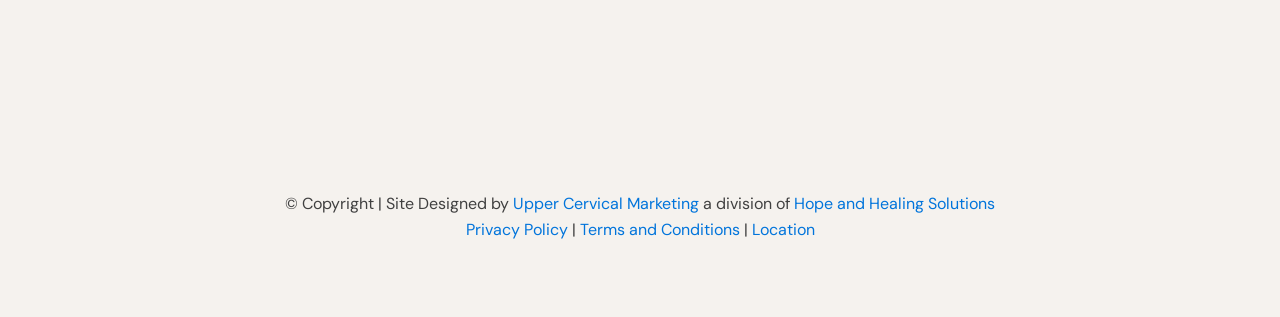What is the company that designed the website?
Give a comprehensive and detailed explanation for the question.

The company that designed the website is 'Upper Cervical Marketing', which is a link element with a bounding box of [0.401, 0.609, 0.546, 0.675]. It is located next to the static text 'Site Designed by'.